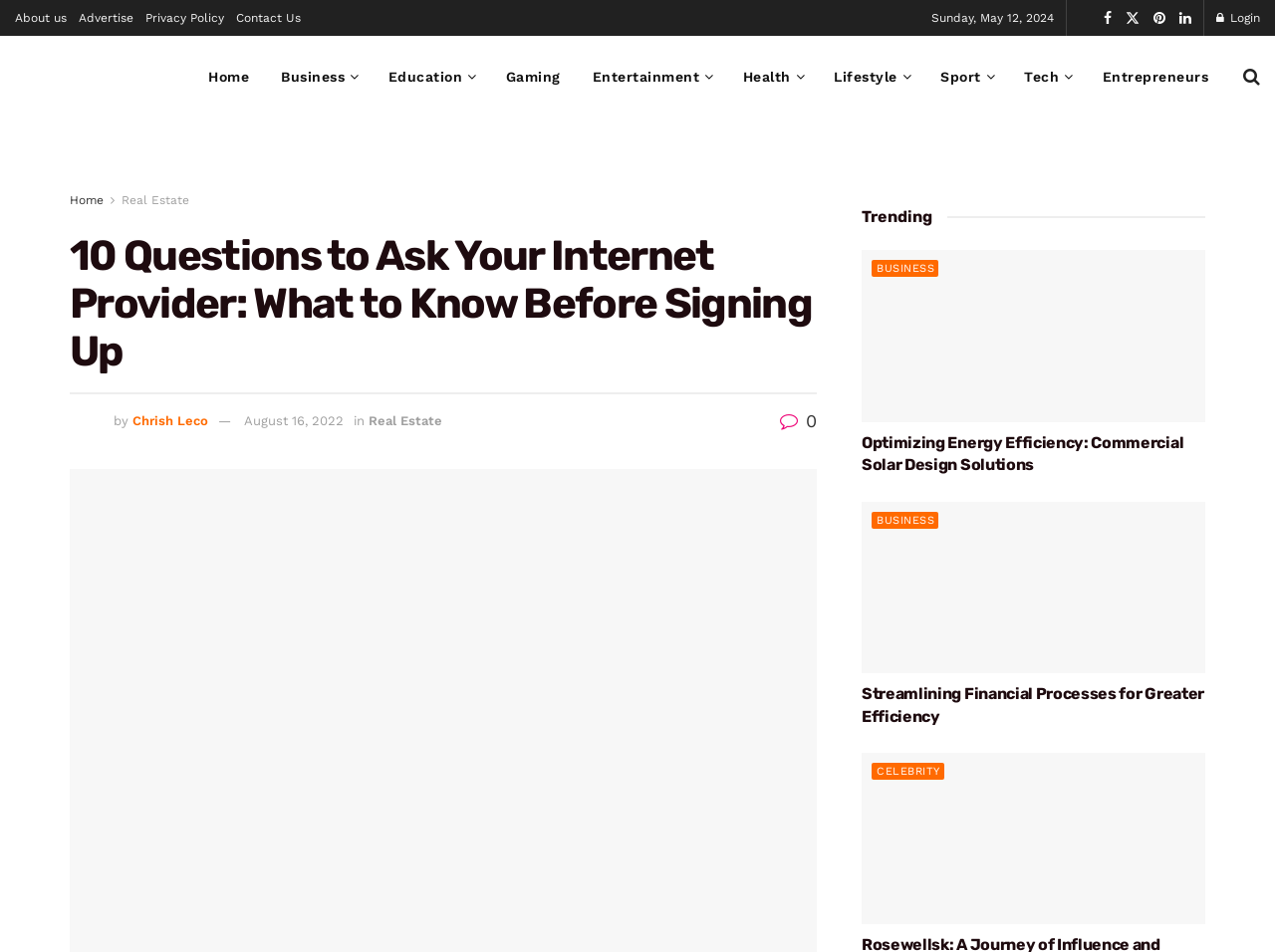Please locate the clickable area by providing the bounding box coordinates to follow this instruction: "Read the article 'Optimizing Energy Efficiency'".

[0.676, 0.263, 0.945, 0.443]